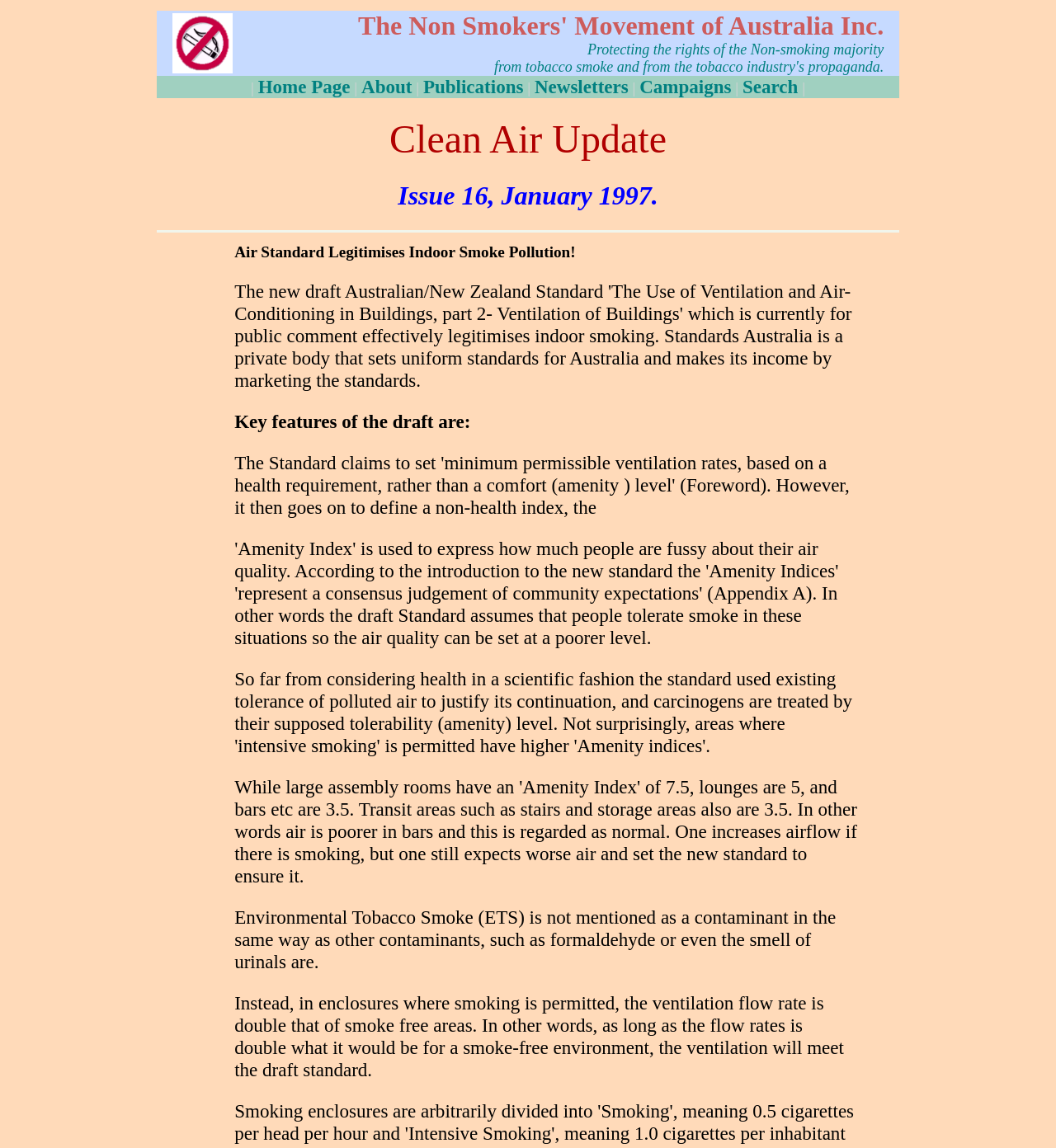Provide the bounding box coordinates of the HTML element this sentence describes: "About".

[0.342, 0.066, 0.39, 0.085]